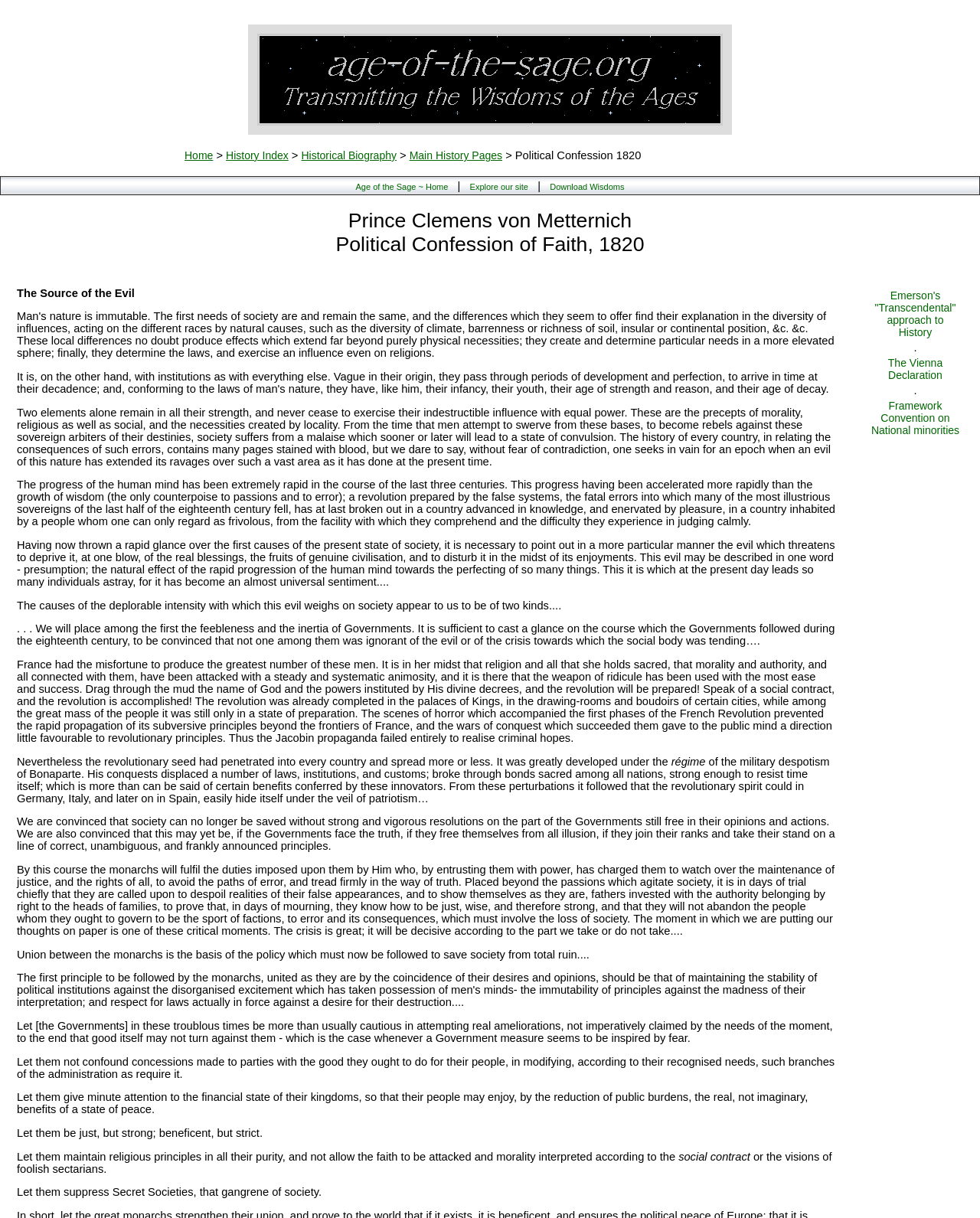Locate the bounding box coordinates of the segment that needs to be clicked to meet this instruction: "Learn about the Framework Convention on National minorities".

[0.889, 0.328, 0.979, 0.358]